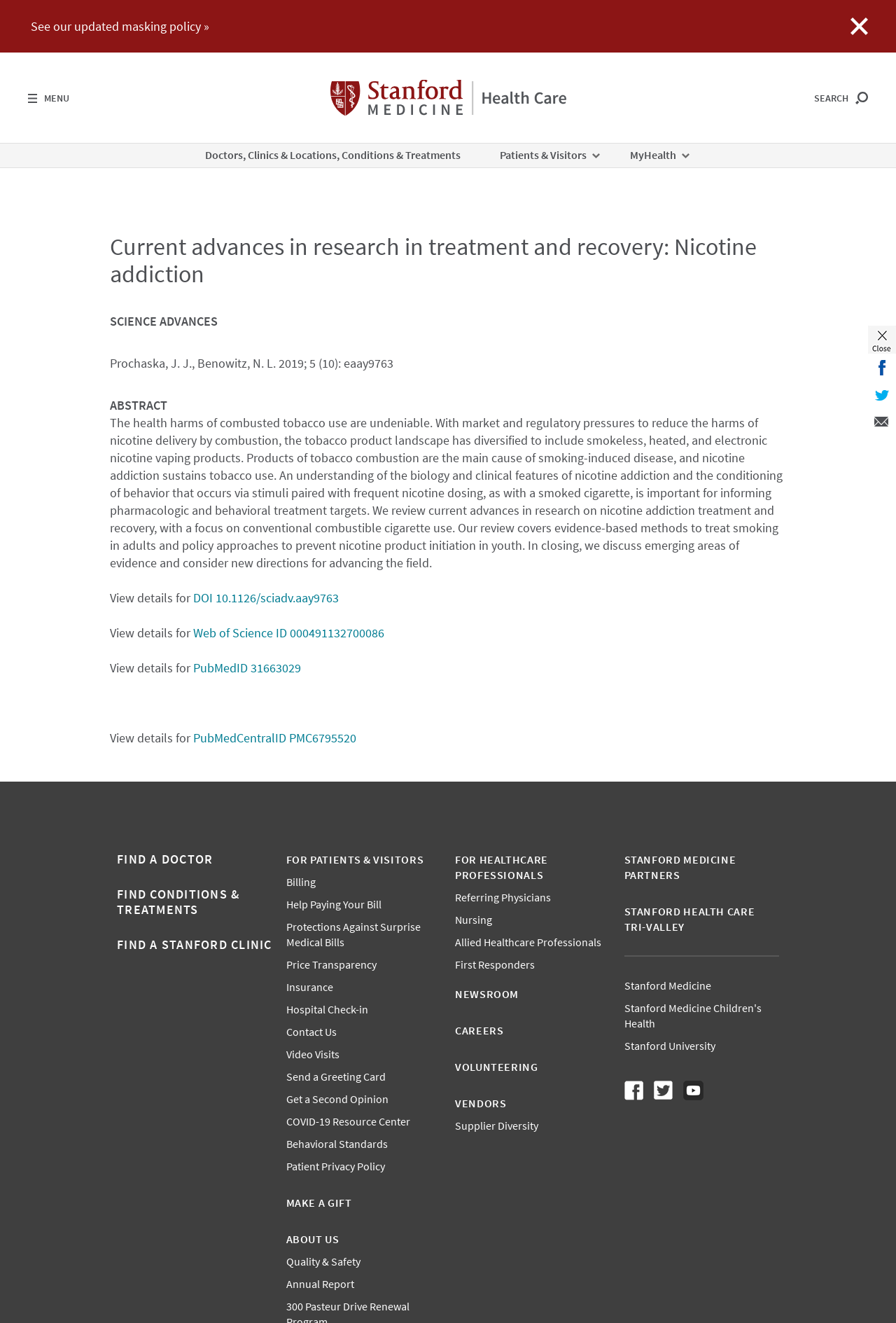Determine the bounding box coordinates for the element that should be clicked to follow this instruction: "Visit the Stanford Medicine website". The coordinates should be given as four float numbers between 0 and 1, in the format [left, top, right, bottom].

[0.696, 0.74, 0.793, 0.75]